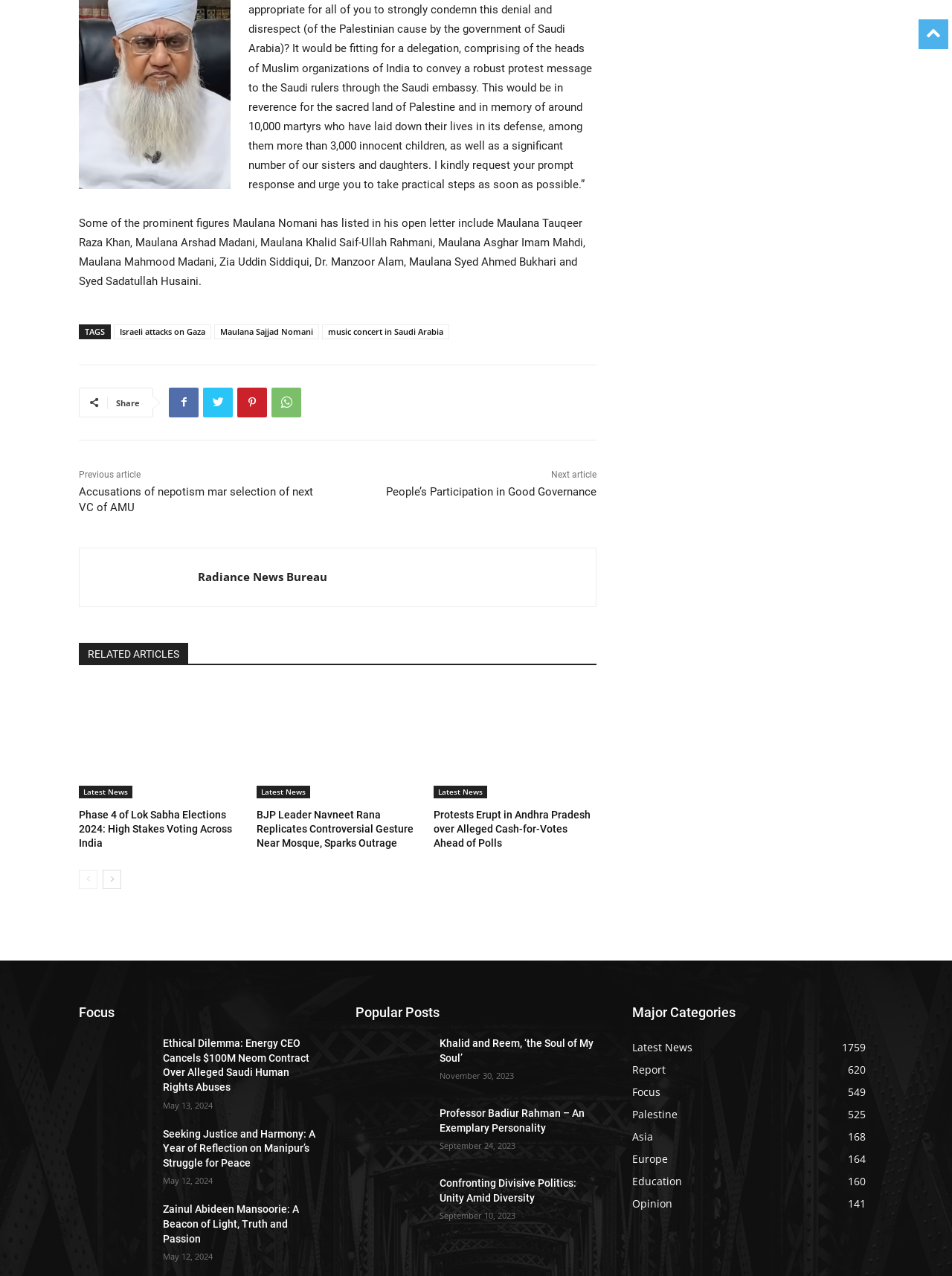How many social media sharing links are there? Refer to the image and provide a one-word or short phrase answer.

4